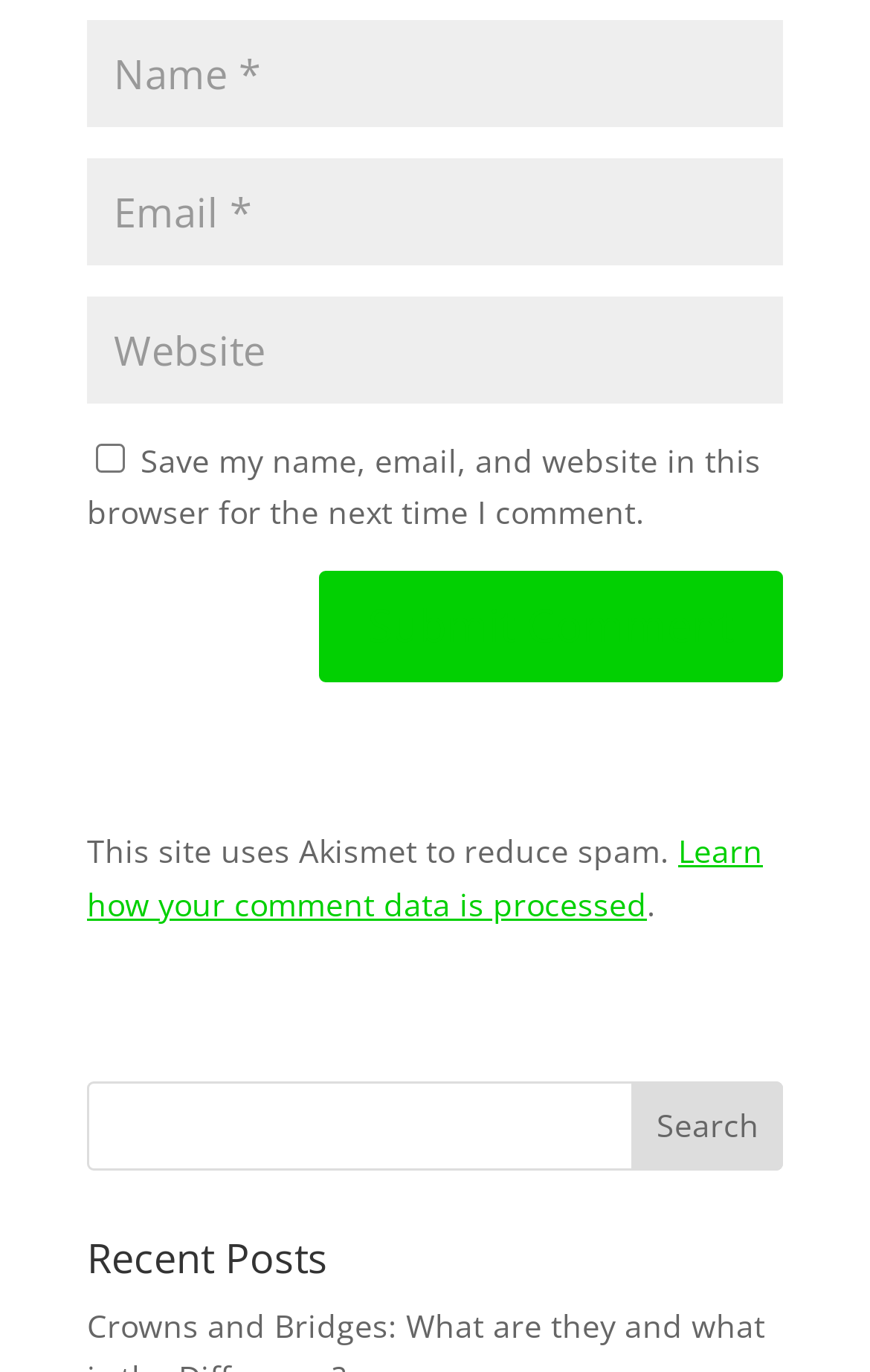Bounding box coordinates should be in the format (top-left x, top-left y, bottom-right x, bottom-right y) and all values should be floating point numbers between 0 and 1. Determine the bounding box coordinate for the UI element described as: value="Search"

[0.727, 0.788, 0.9, 0.853]